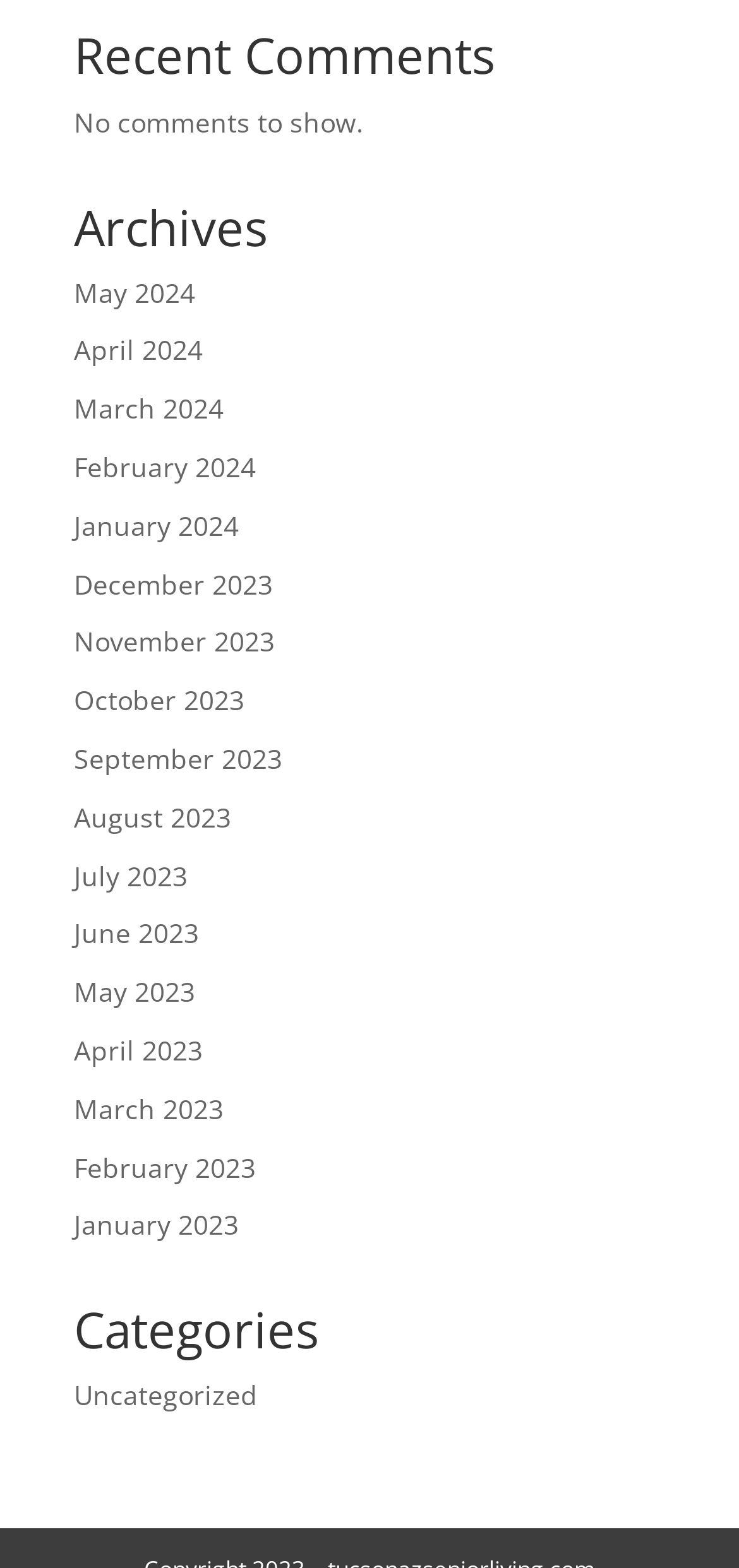Determine the bounding box coordinates (top-left x, top-left y, bottom-right x, bottom-right y) of the UI element described in the following text: August 2023

[0.1, 0.509, 0.313, 0.532]